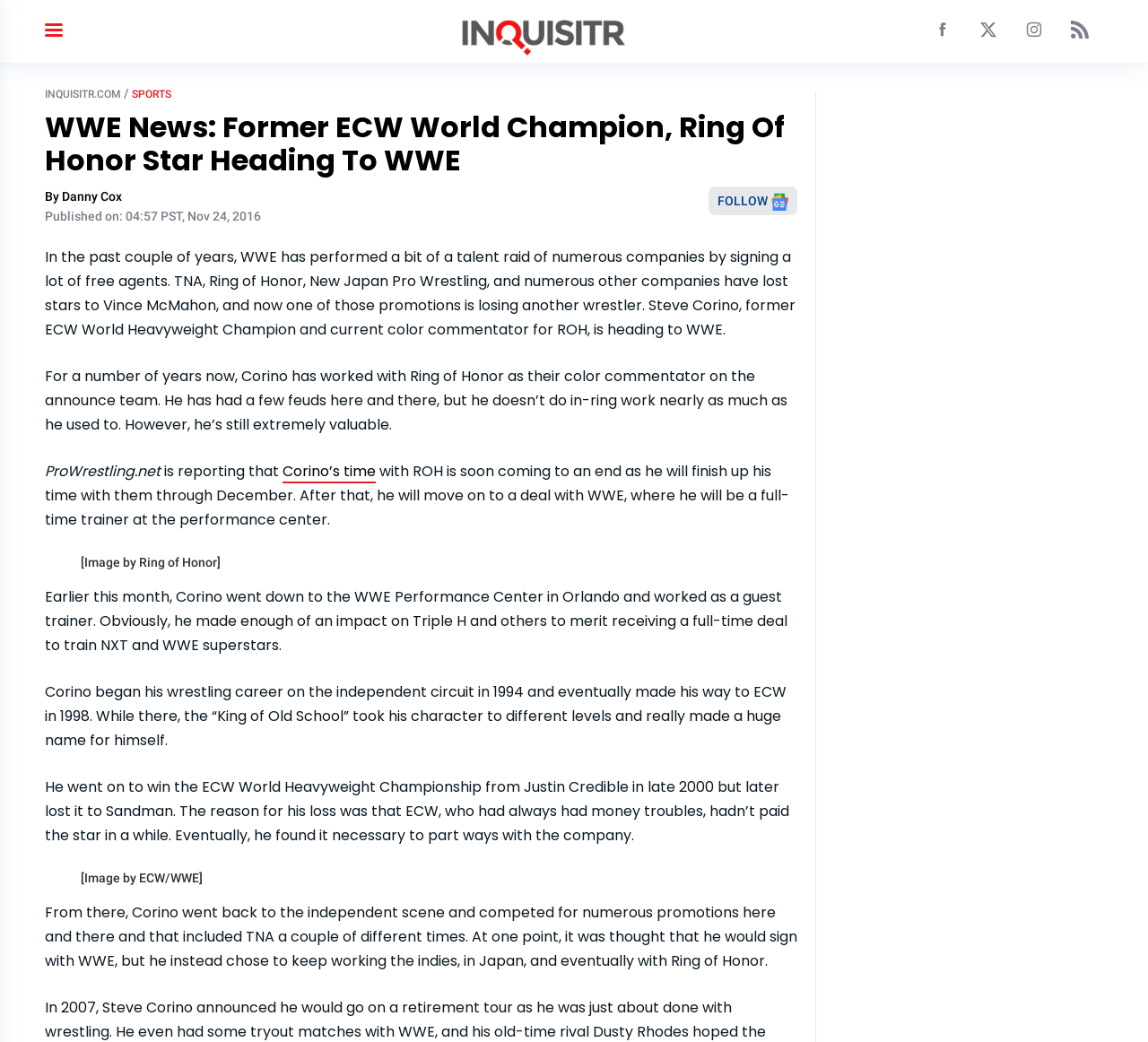Find the bounding box of the UI element described as: "INQUISITR.COM". The bounding box coordinates should be given as four float values between 0 and 1, i.e., [left, top, right, bottom].

[0.039, 0.085, 0.105, 0.097]